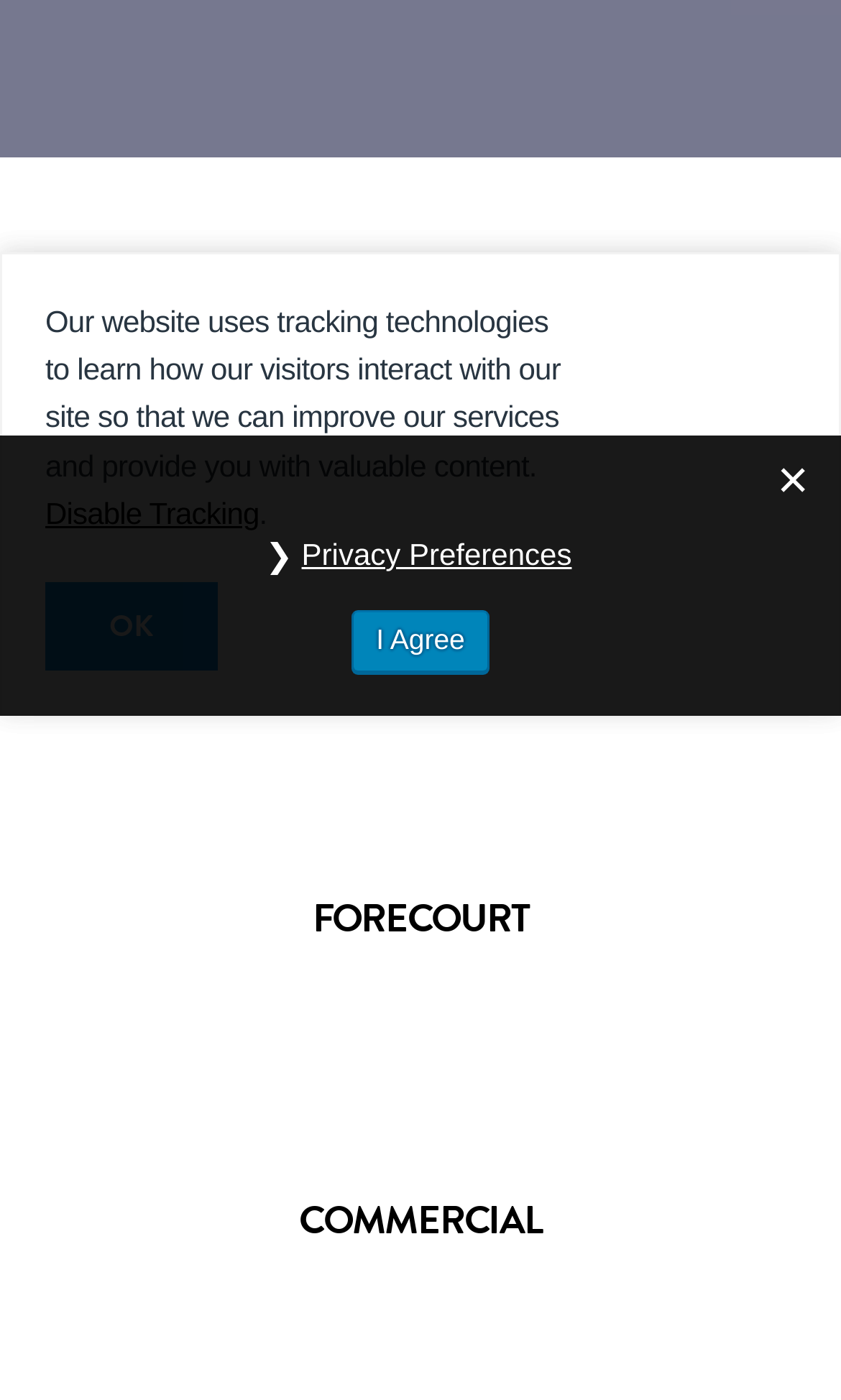Locate and provide the bounding box coordinates for the HTML element that matches this description: "Commercial".

[0.356, 0.849, 0.644, 0.891]